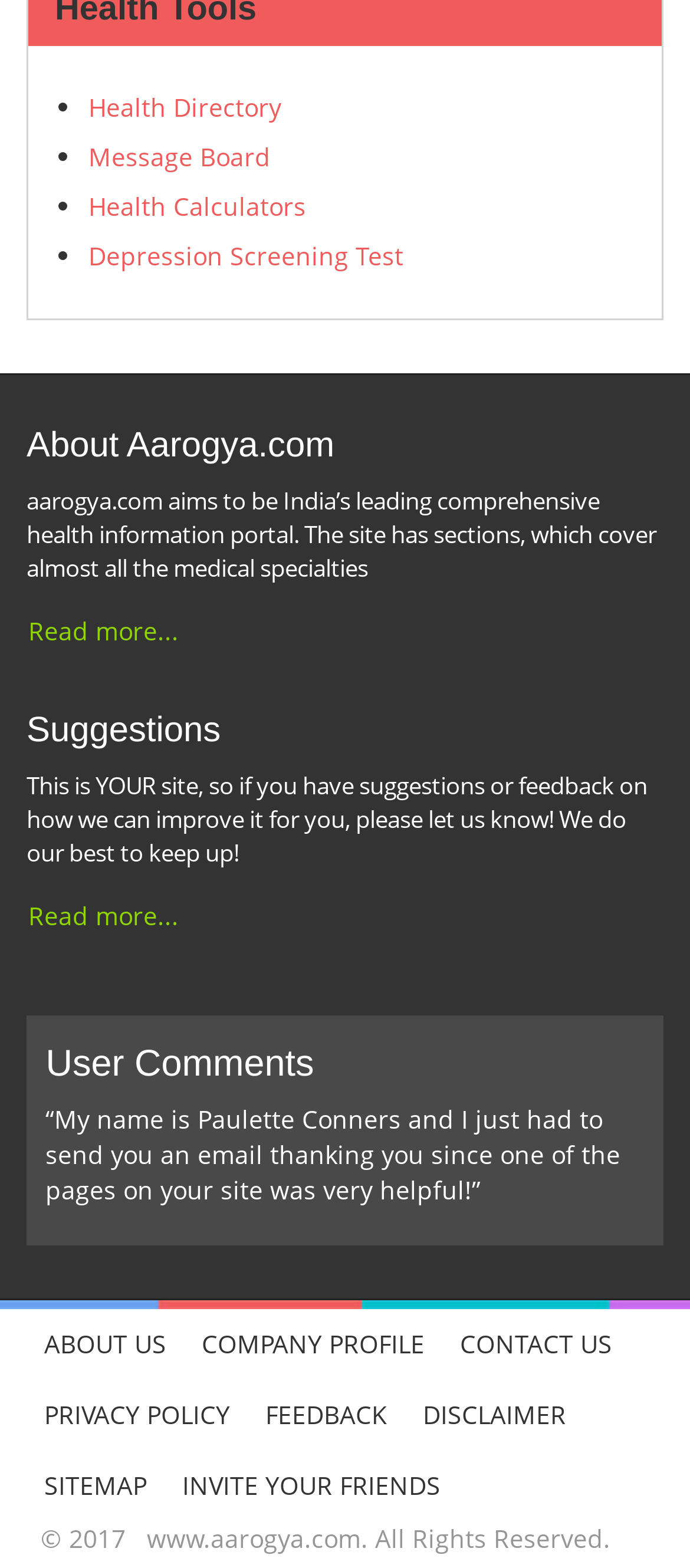Identify the coordinates of the bounding box for the element that must be clicked to accomplish the instruction: "Click on Health Directory".

[0.128, 0.058, 0.408, 0.079]